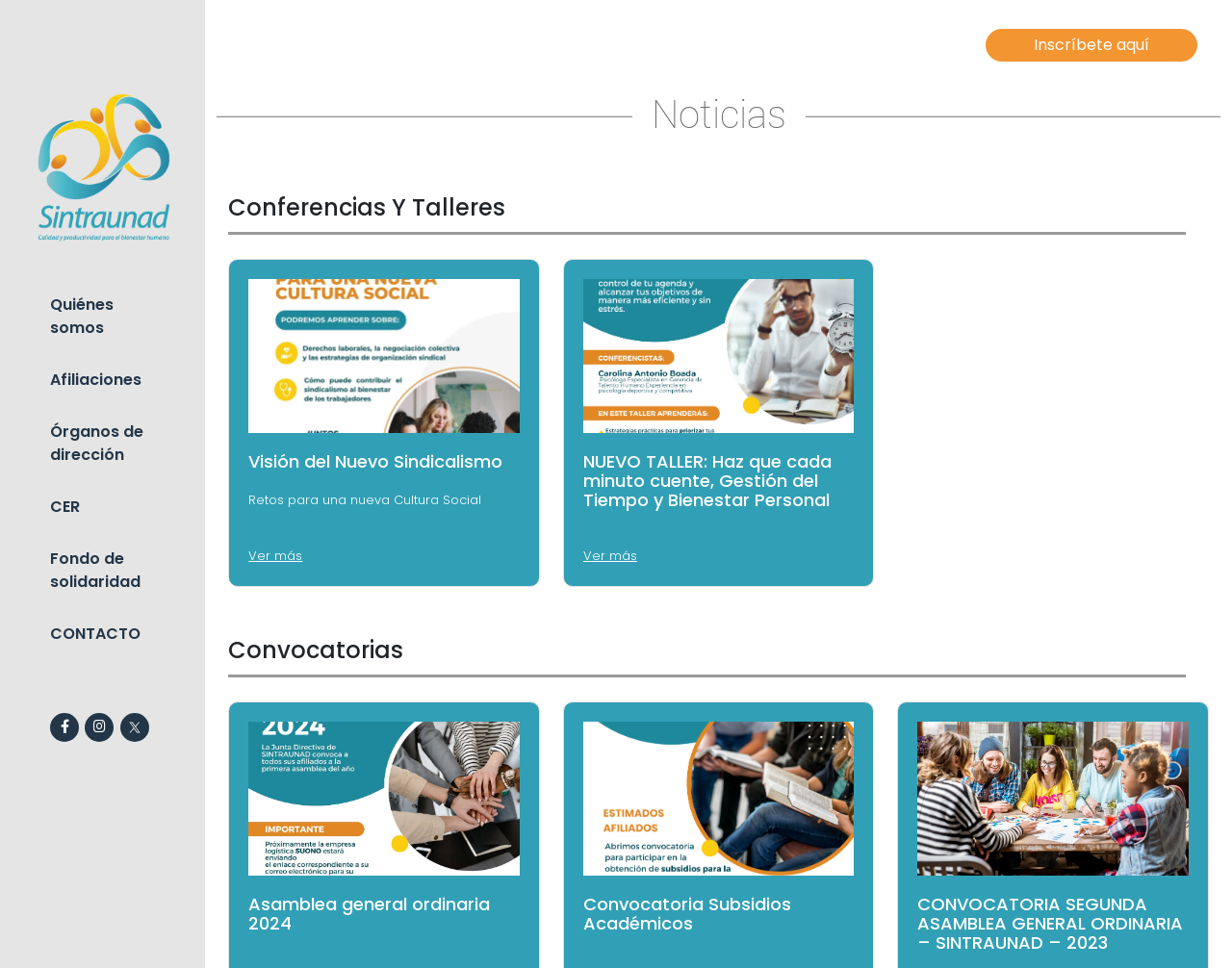Identify the bounding box coordinates of the section that should be clicked to achieve the task described: "Browse posts from April 2024".

None